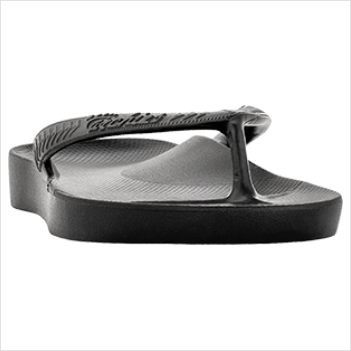What type of sandal is featured in the image?
Based on the image, answer the question with a single word or brief phrase.

Thong sandal